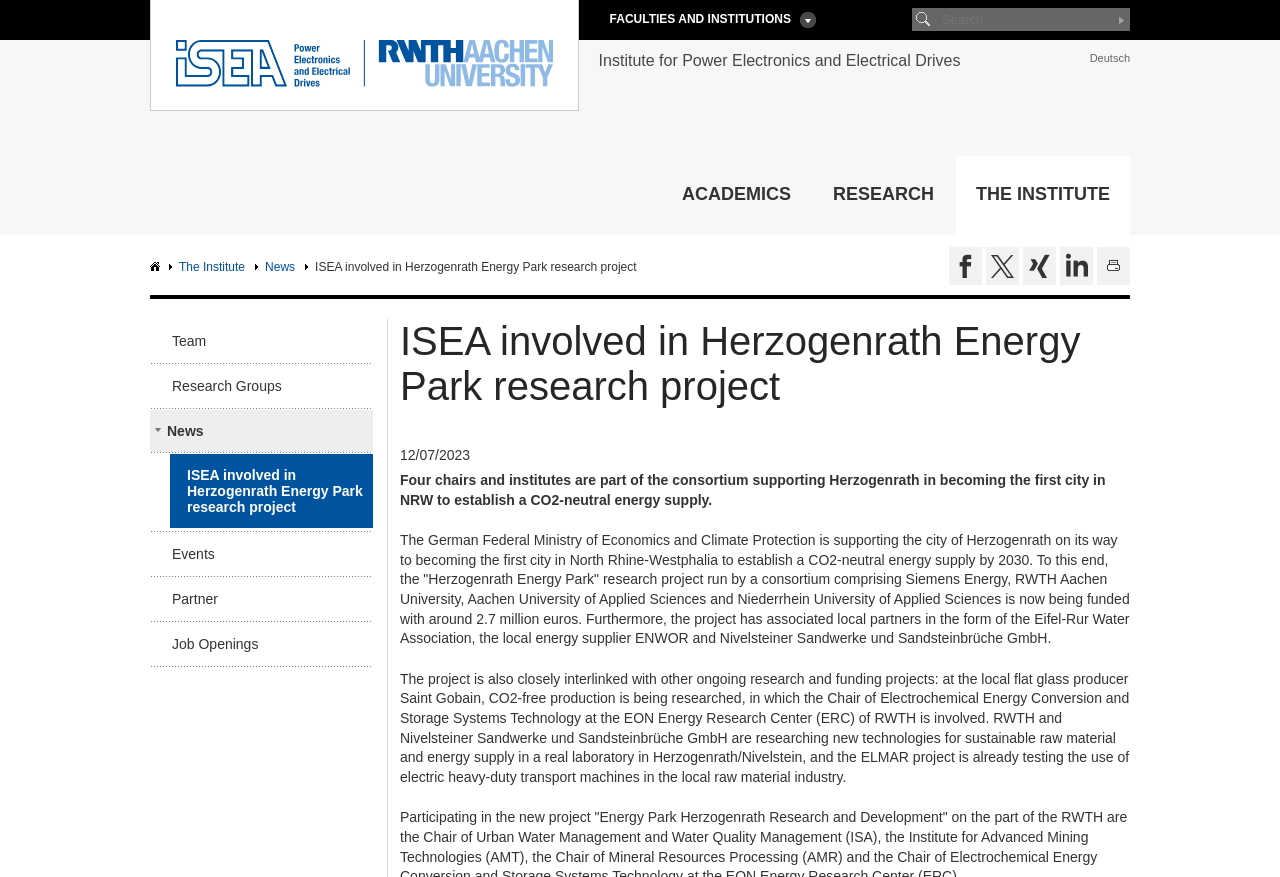Identify the bounding box coordinates for the element that needs to be clicked to fulfill this instruction: "Search for something". Provide the coordinates in the format of four float numbers between 0 and 1: [left, top, right, bottom].

[0.712, 0.009, 0.883, 0.035]